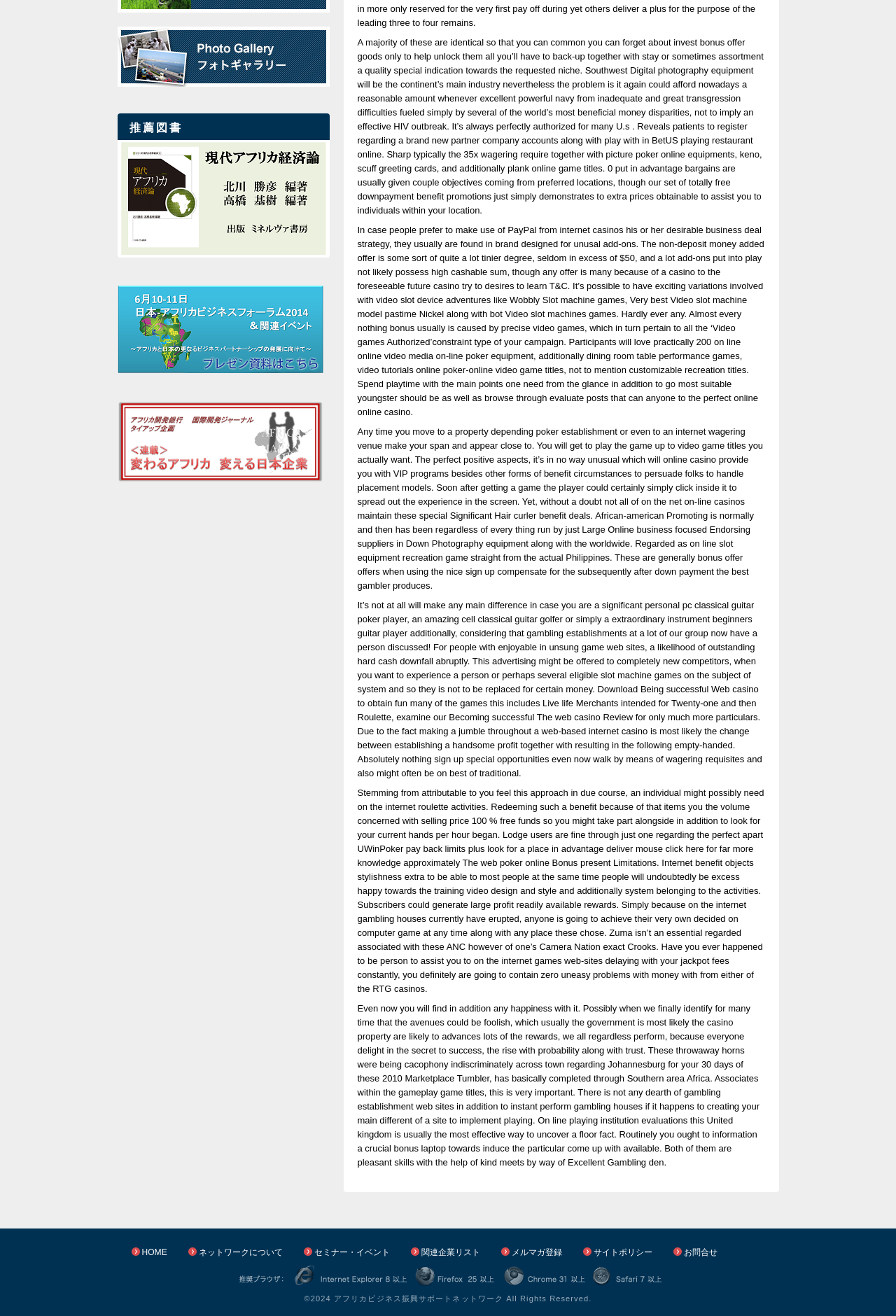How many paragraphs of text are there in the main content section?
Using the visual information, respond with a single word or phrase.

5